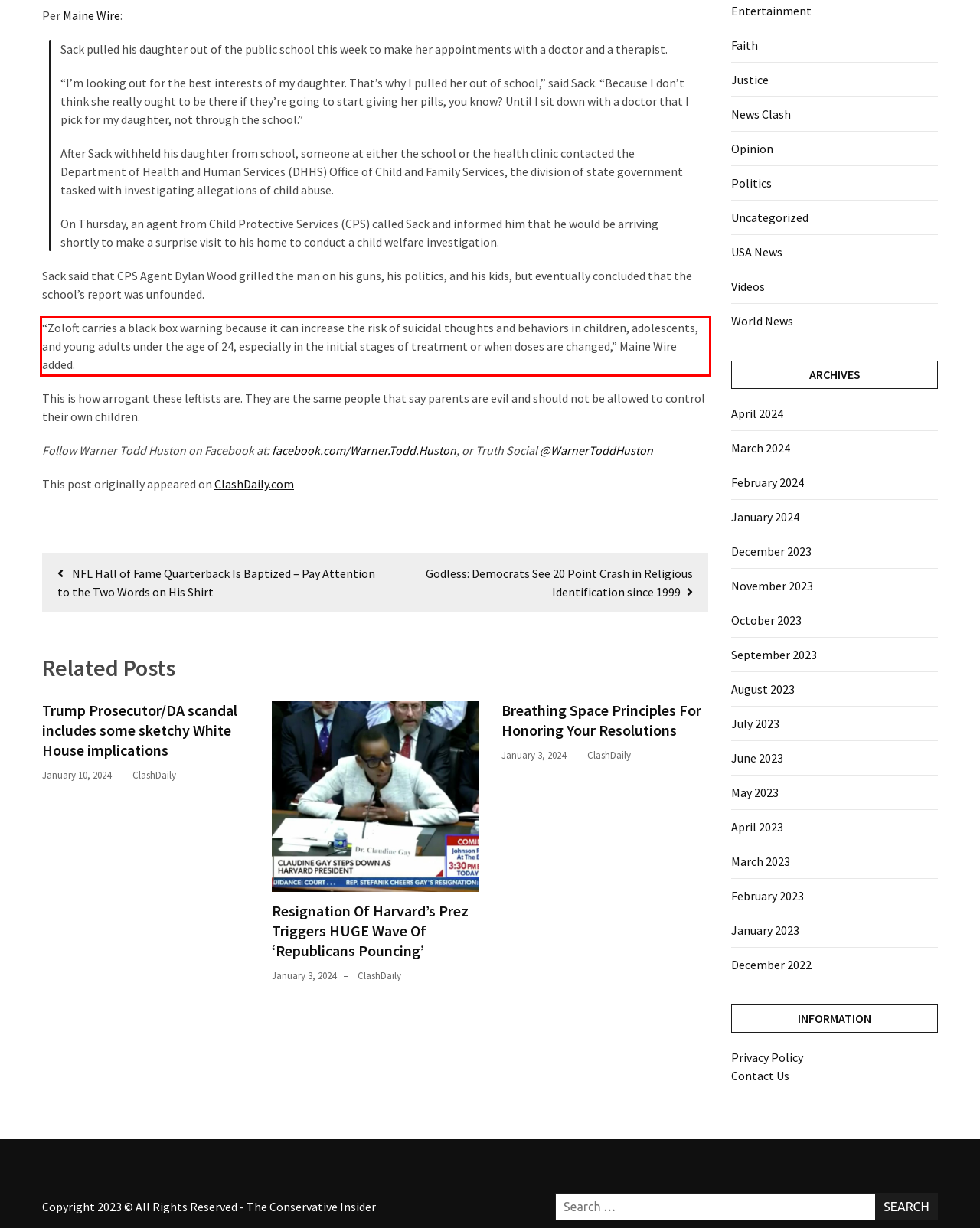Identify and transcribe the text content enclosed by the red bounding box in the given screenshot.

“Zoloft carries a black box warning because it can increase the risk of suicidal thoughts and behaviors in children, adolescents, and young adults under the age of 24, especially in the initial stages of treatment or when doses are changed,” Maine Wire added.